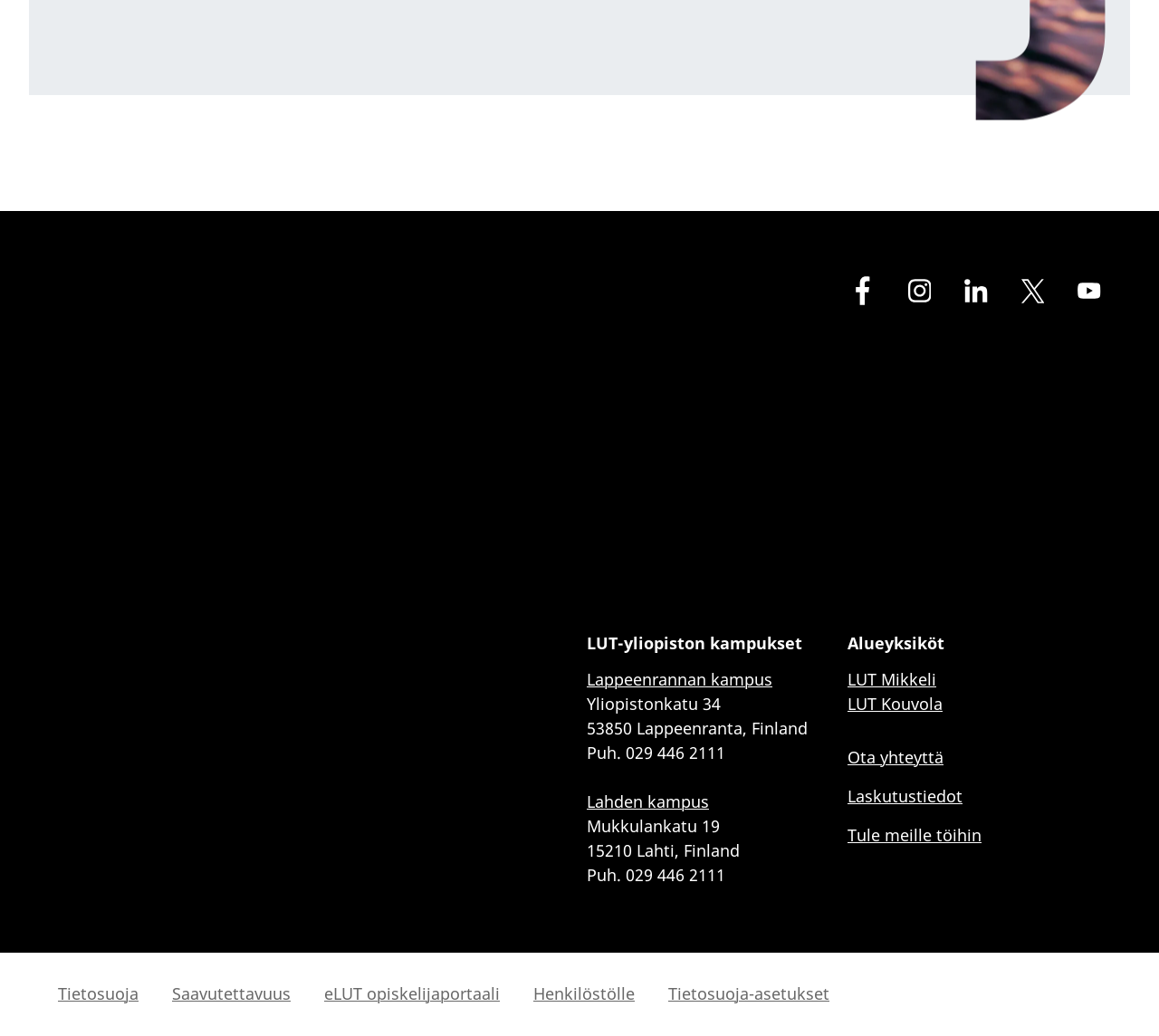Please identify the bounding box coordinates of the region to click in order to complete the given instruction: "Explore LUT university's Lappeenranta campus". The coordinates should be four float numbers between 0 and 1, i.e., [left, top, right, bottom].

[0.506, 0.645, 0.666, 0.666]